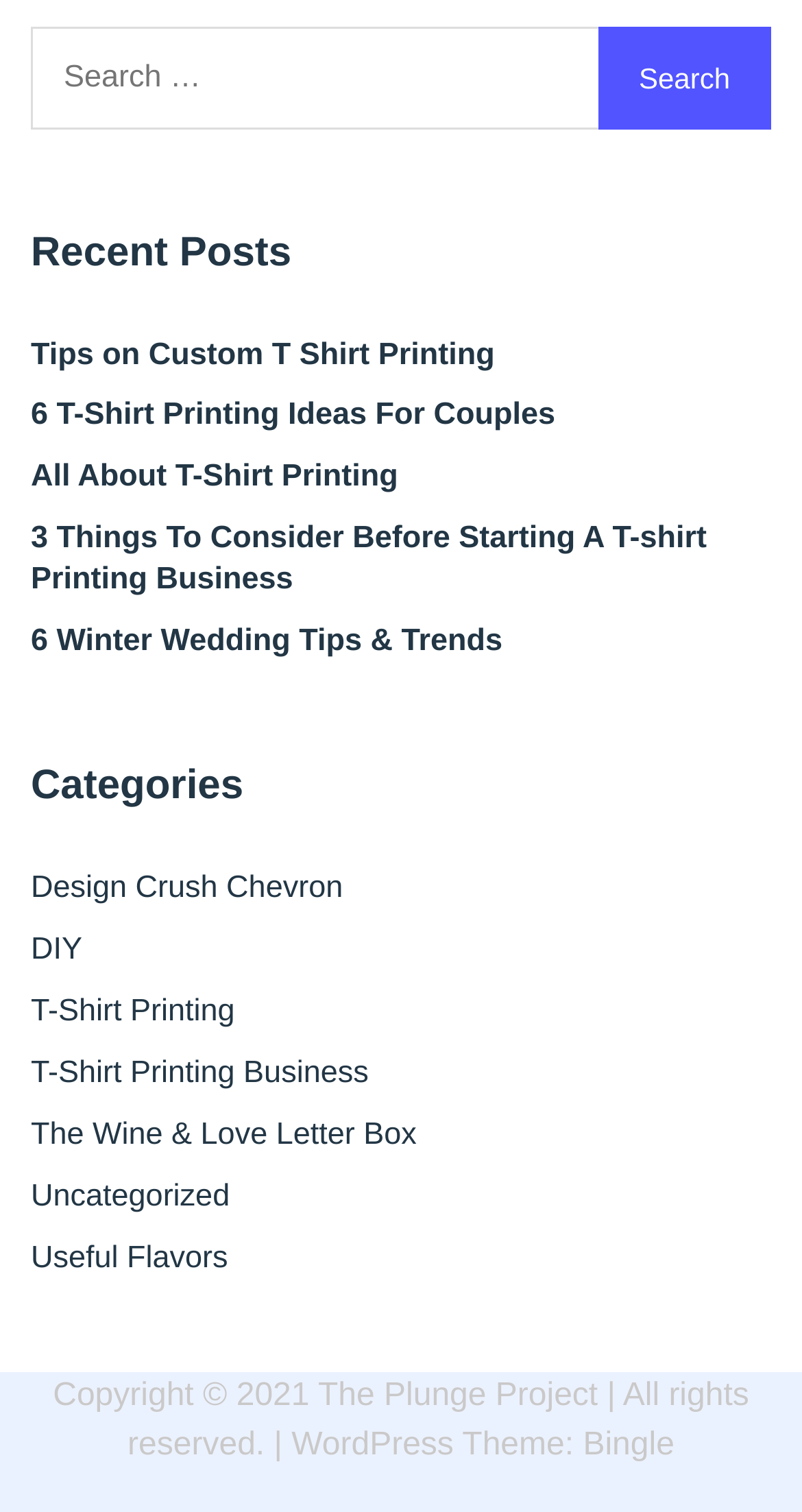Show the bounding box coordinates of the element that should be clicked to complete the task: "Share the page".

None